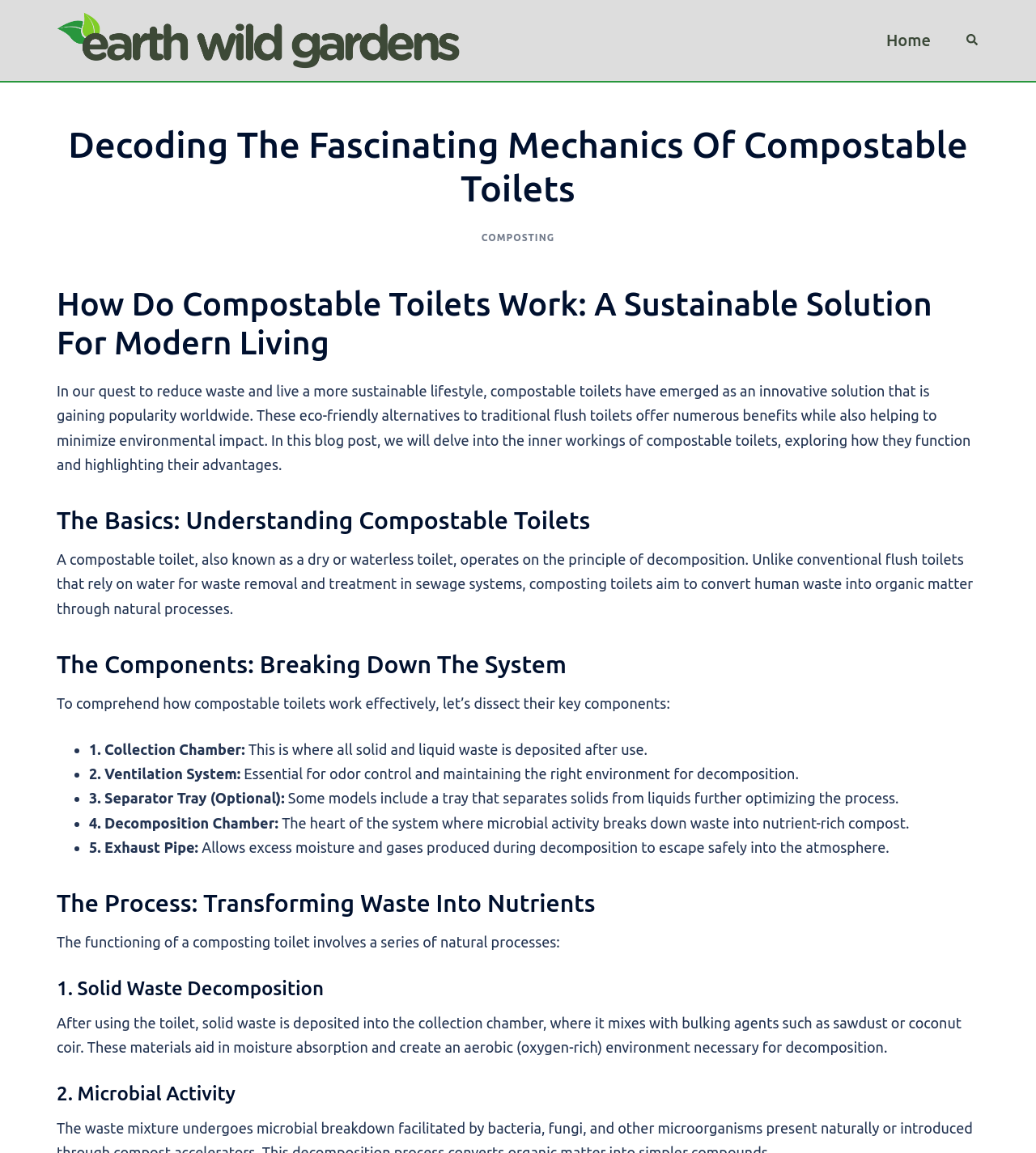What happens to solid waste in the collection chamber?
Identify the answer in the screenshot and reply with a single word or phrase.

Mixes with bulking agents